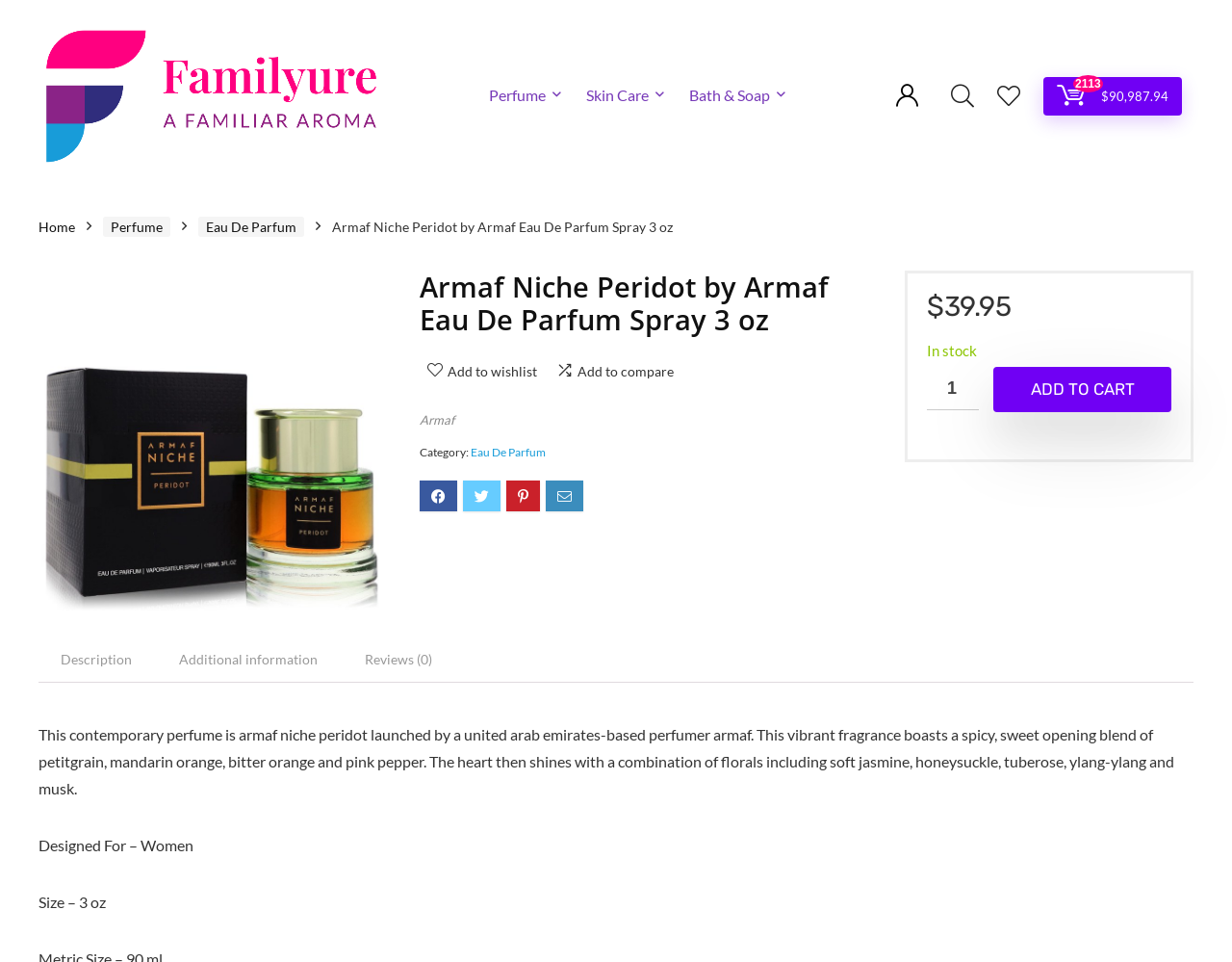Identify the bounding box coordinates of the section to be clicked to complete the task described by the following instruction: "Add to wishlist". The coordinates should be four float numbers between 0 and 1, formatted as [left, top, right, bottom].

[0.363, 0.377, 0.436, 0.394]